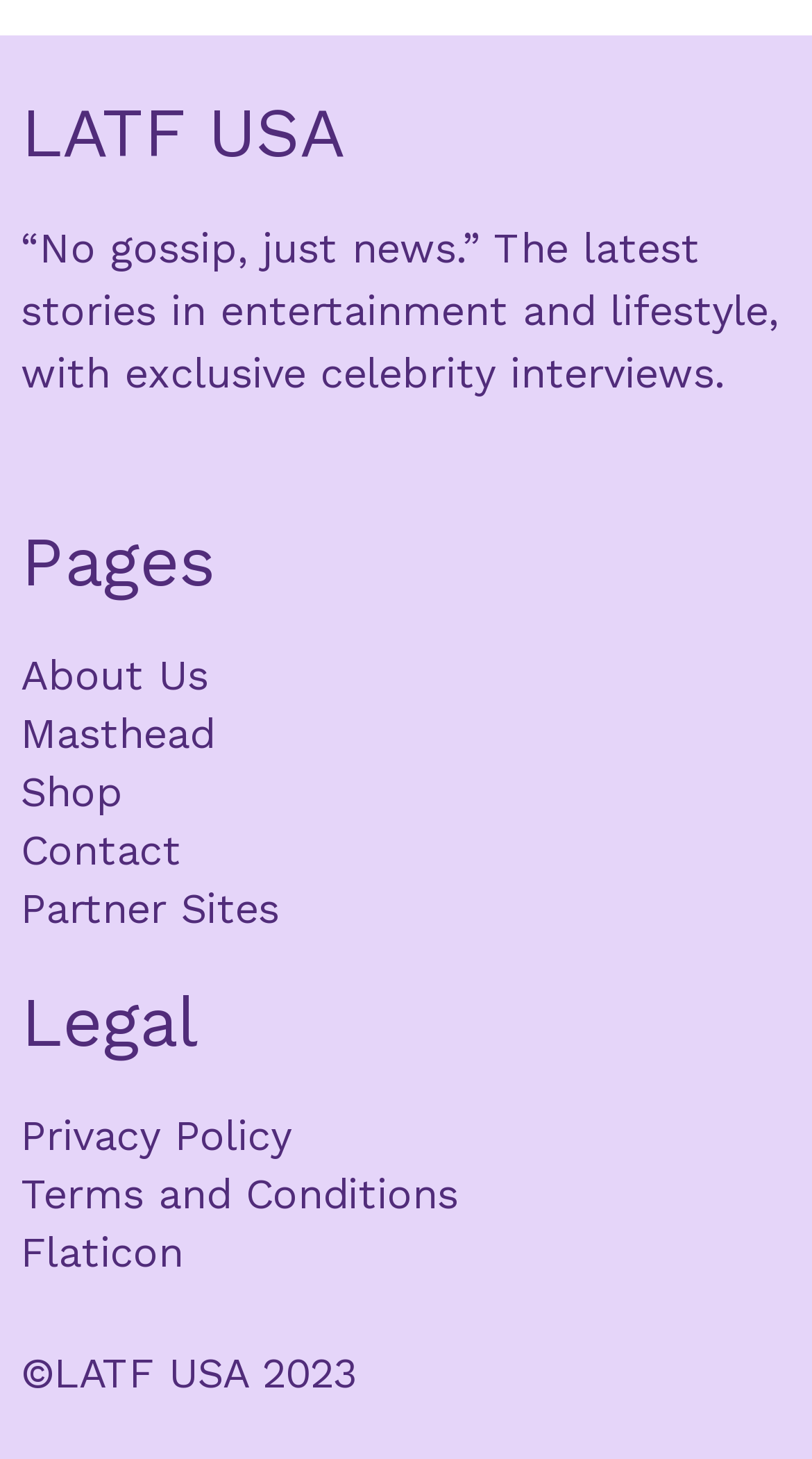Please answer the following question using a single word or phrase: 
What is the slogan of LATF USA?

No gossip, just news.